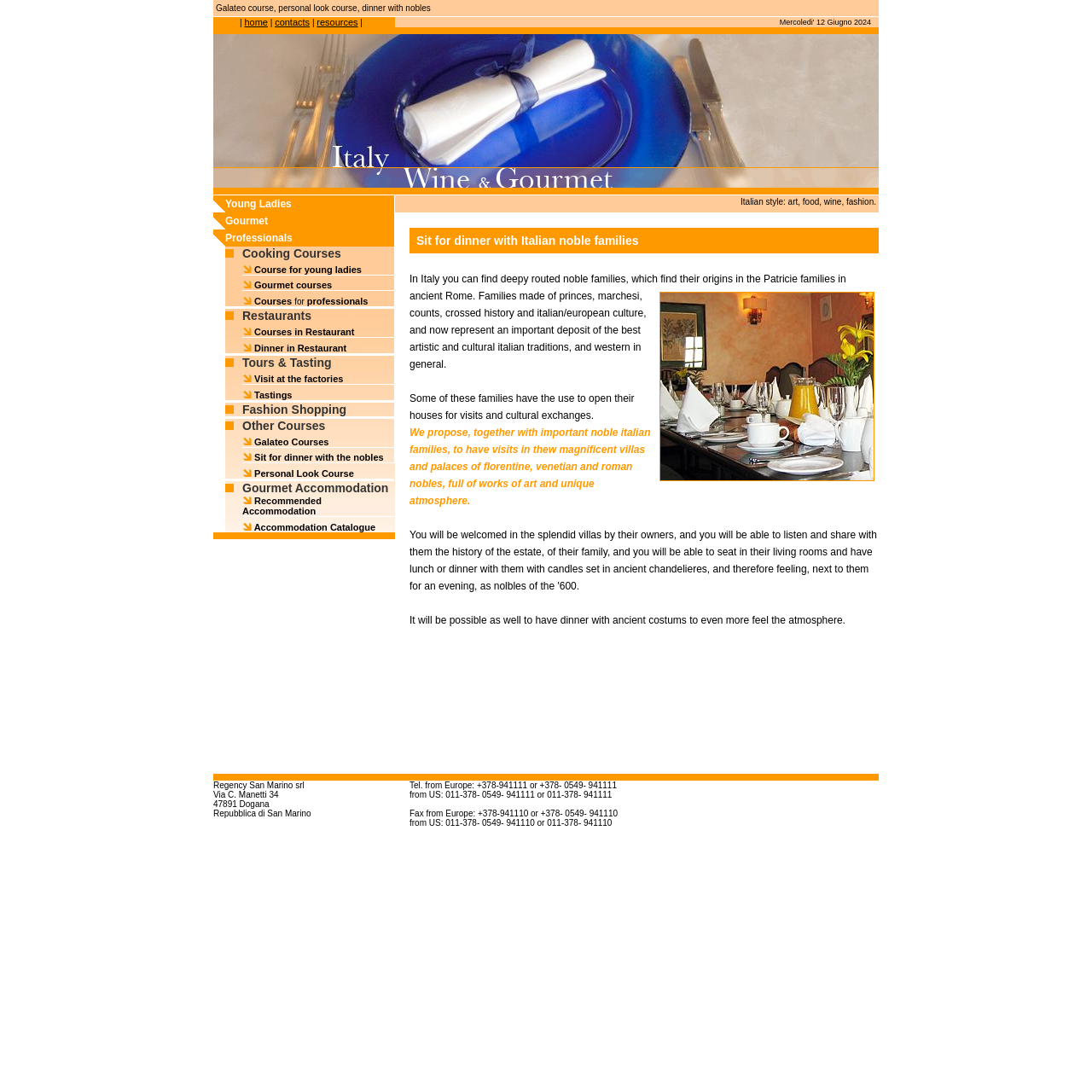Pinpoint the bounding box coordinates of the element that must be clicked to accomplish the following instruction: "Explore 'Gourmet' courses". The coordinates should be in the format of four float numbers between 0 and 1, i.e., [left, top, right, bottom].

[0.206, 0.197, 0.245, 0.208]